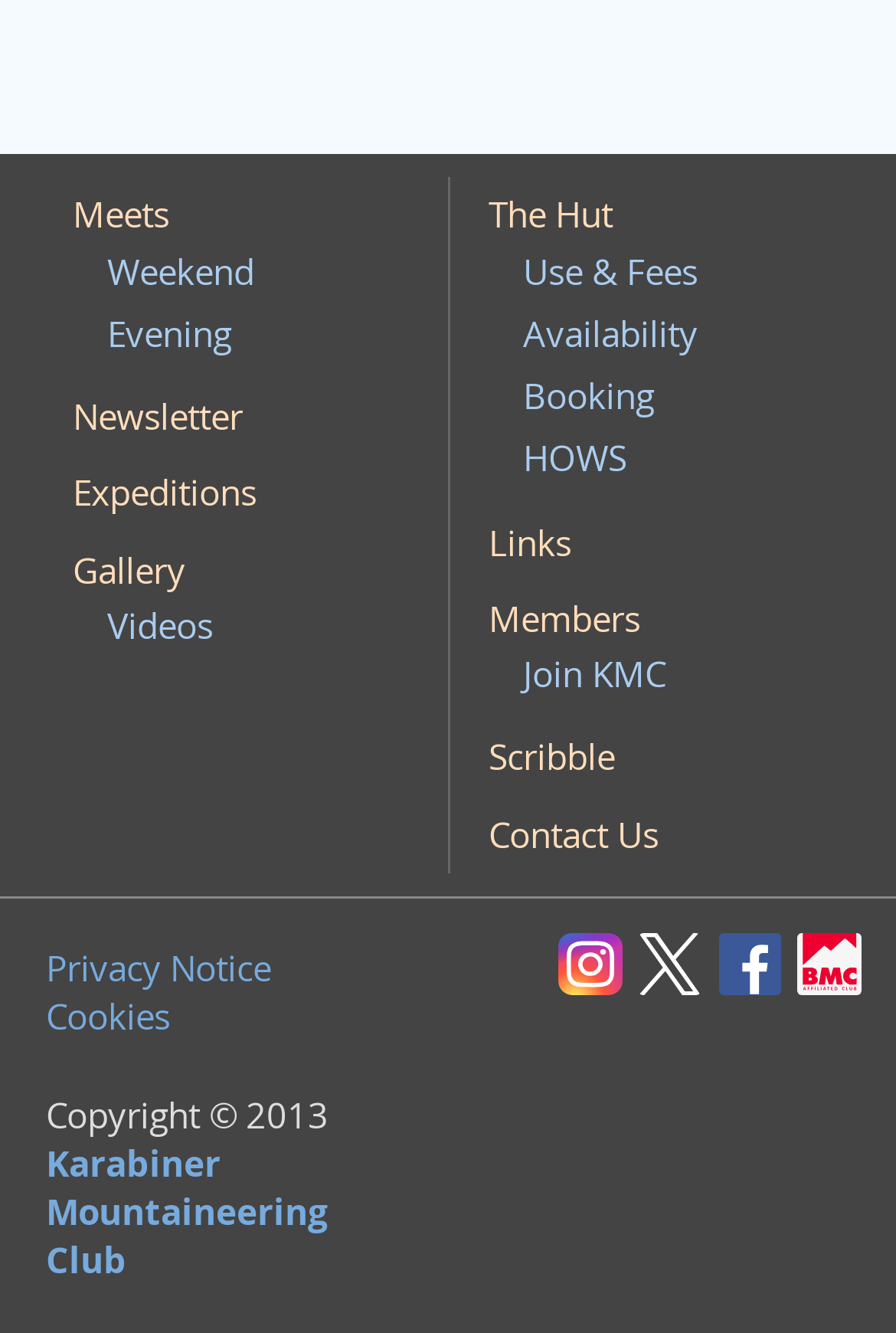Based on the visual content of the image, answer the question thoroughly: How many social media platforms are mentioned?

I counted the number of social media platforms mentioned in the footer section of the webpage, which are Instagram, X (previously known as Twitter), and Facebook.